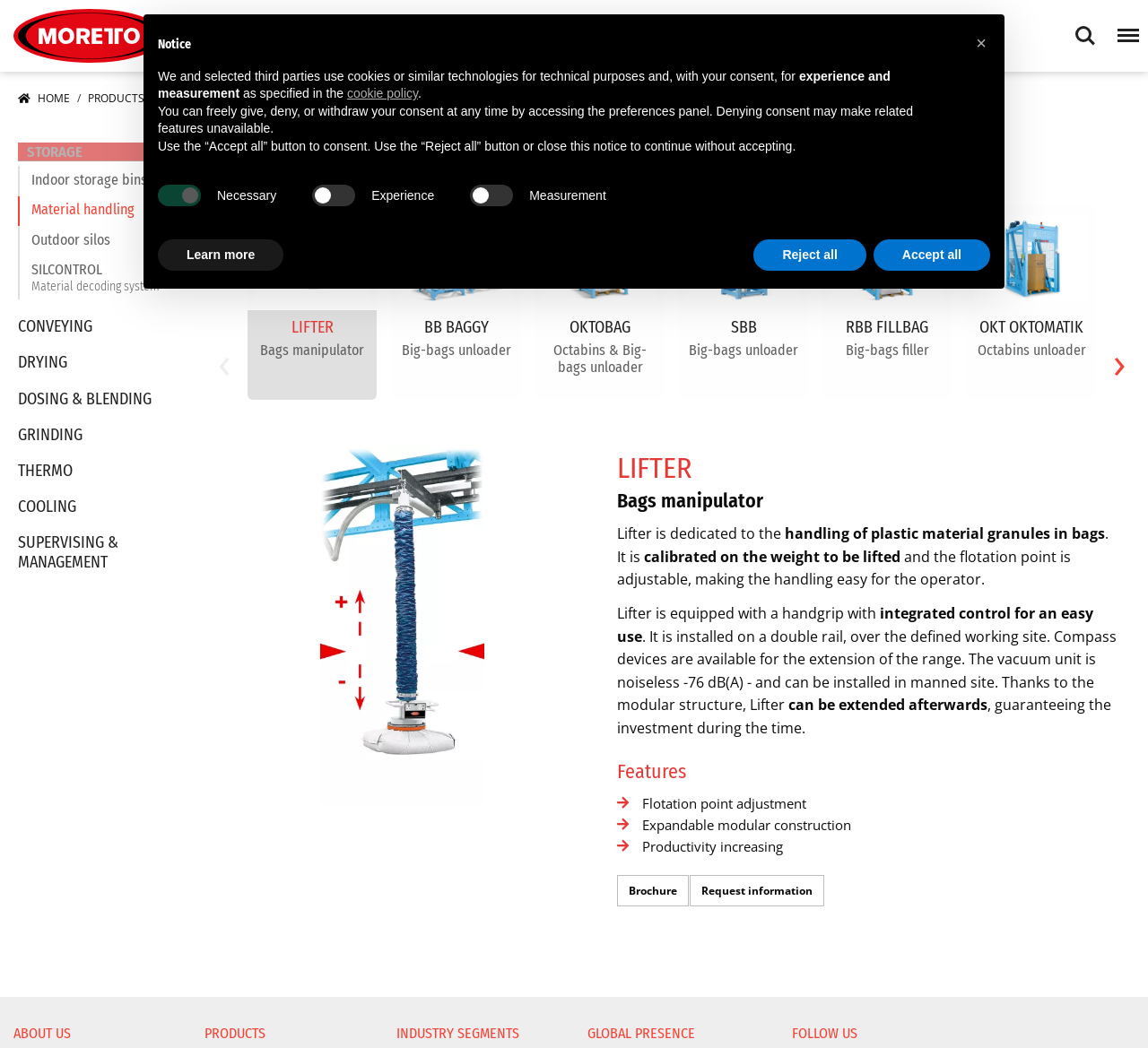Please locate the bounding box coordinates of the element that should be clicked to complete the given instruction: "Go to the home page".

[0.016, 0.086, 0.061, 0.101]